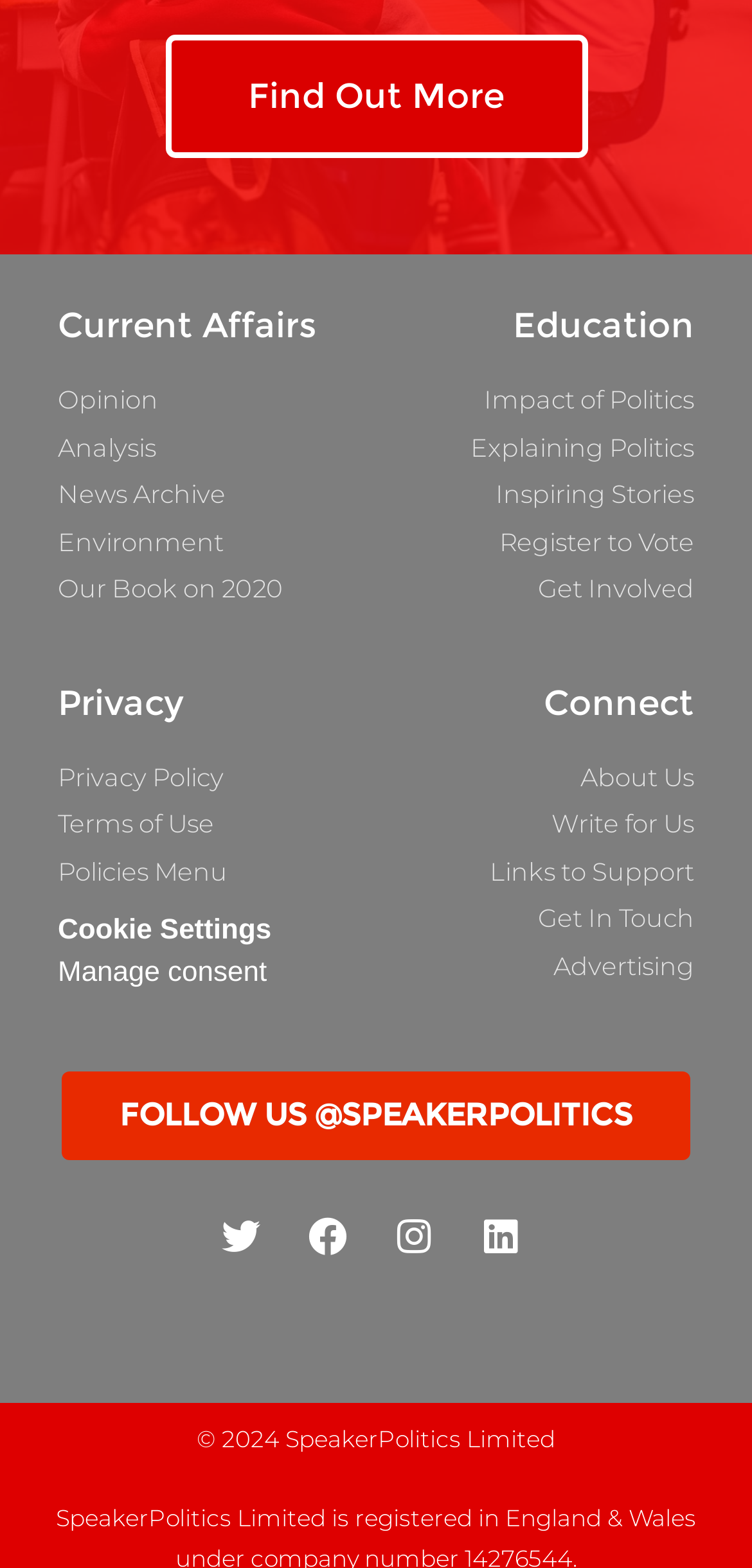Locate the bounding box coordinates of the clickable region necessary to complete the following instruction: "Get involved in politics". Provide the coordinates in the format of four float numbers between 0 and 1, i.e., [left, top, right, bottom].

[0.513, 0.364, 0.923, 0.388]